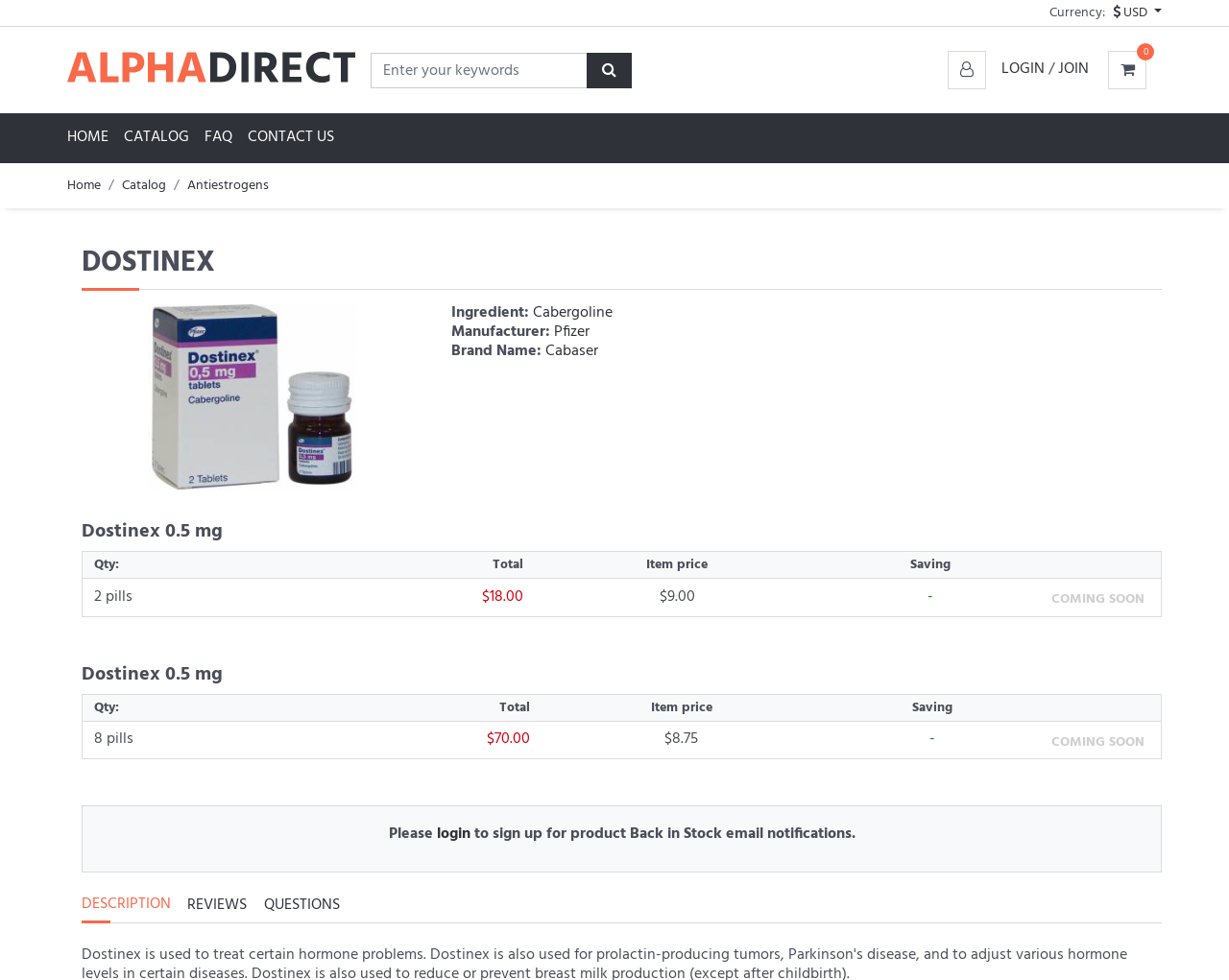Determine the bounding box coordinates for the clickable element required to fulfill the instruction: "Login to your account". Provide the coordinates as four float numbers between 0 and 1, i.e., [left, top, right, bottom].

[0.815, 0.058, 0.85, 0.084]